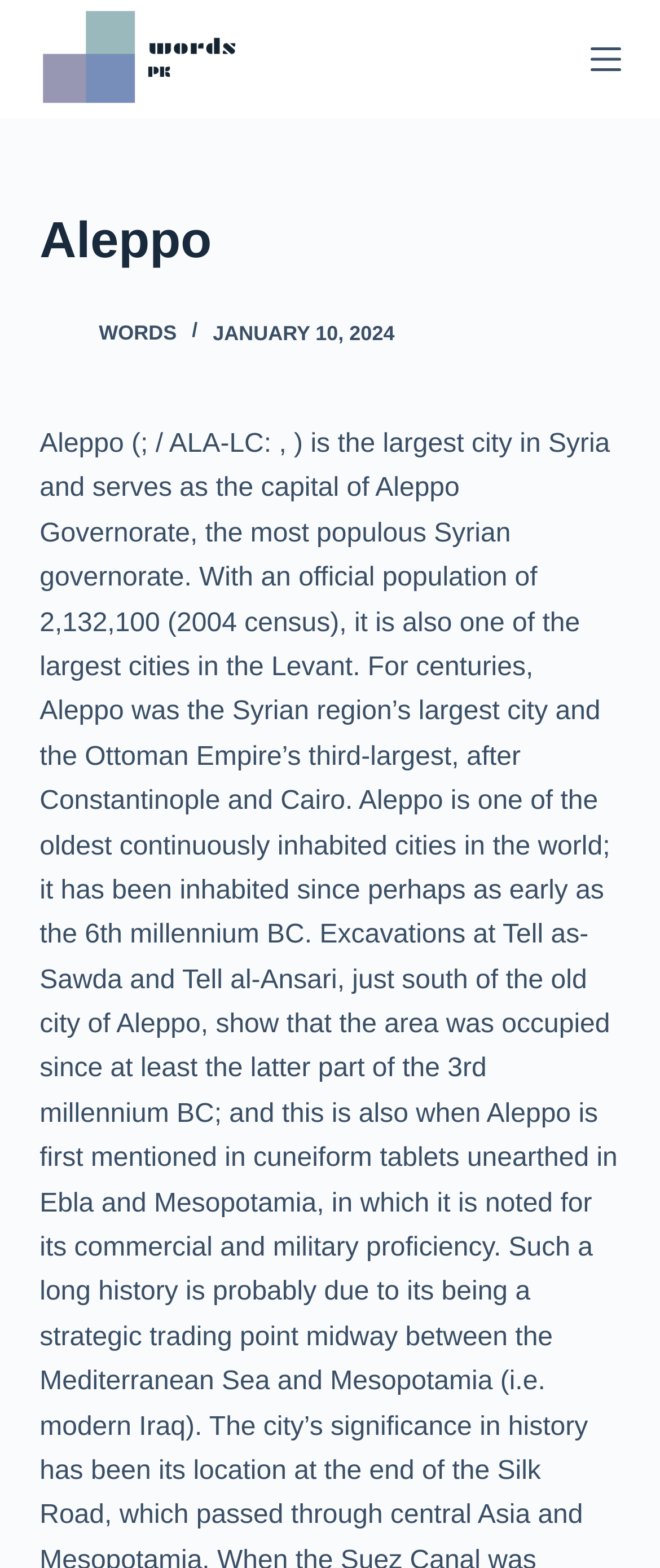What is the purpose of the 'Skip to content' link?
Based on the screenshot, give a detailed explanation to answer the question.

The 'Skip to content' link is likely used to allow users to bypass the navigation menu and other non-essential content and jump directly to the main content of the webpage. This is a common accessibility feature used to improve the user experience.